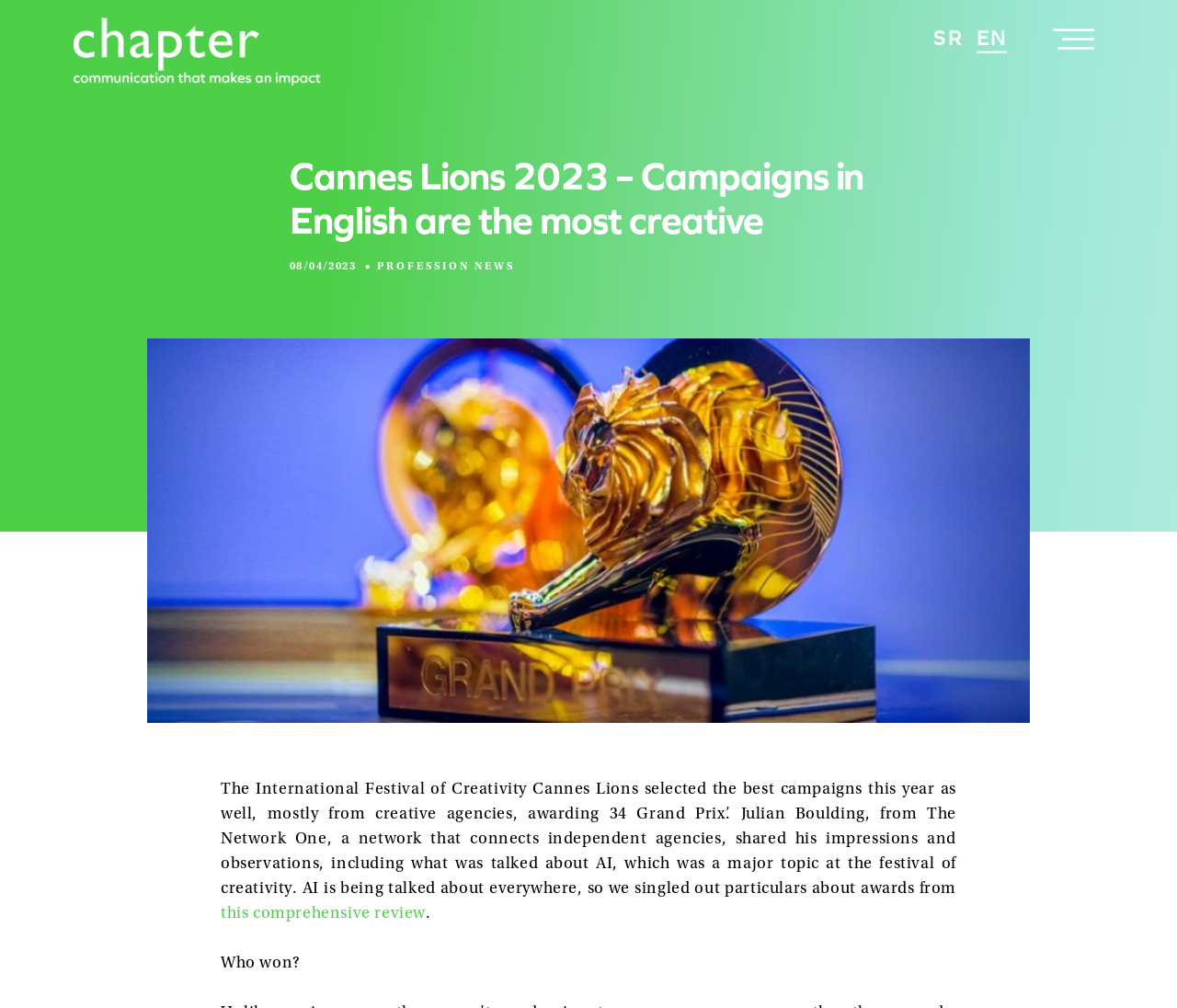What is the name of the festival mentioned?
Based on the screenshot, give a detailed explanation to answer the question.

The name of the festival is mentioned in the heading 'Cannes Lions 2023 – Campaigns in English are the most creative' and also in the text 'The International Festival of Creativity Cannes Lions selected the best campaigns this year as well...'.